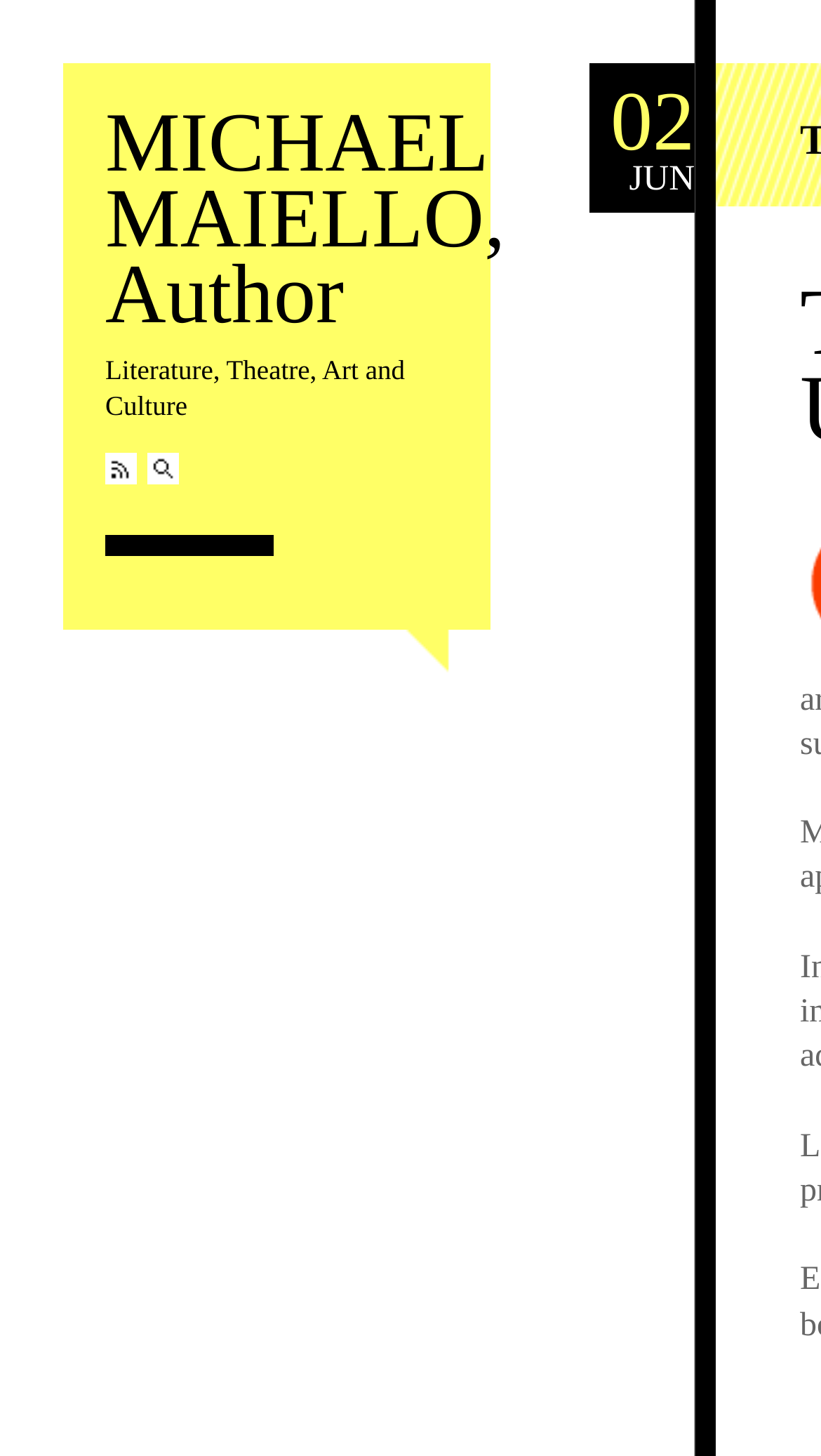Extract the primary header of the webpage and generate its text.

MICHAEL MAIELLO, Author